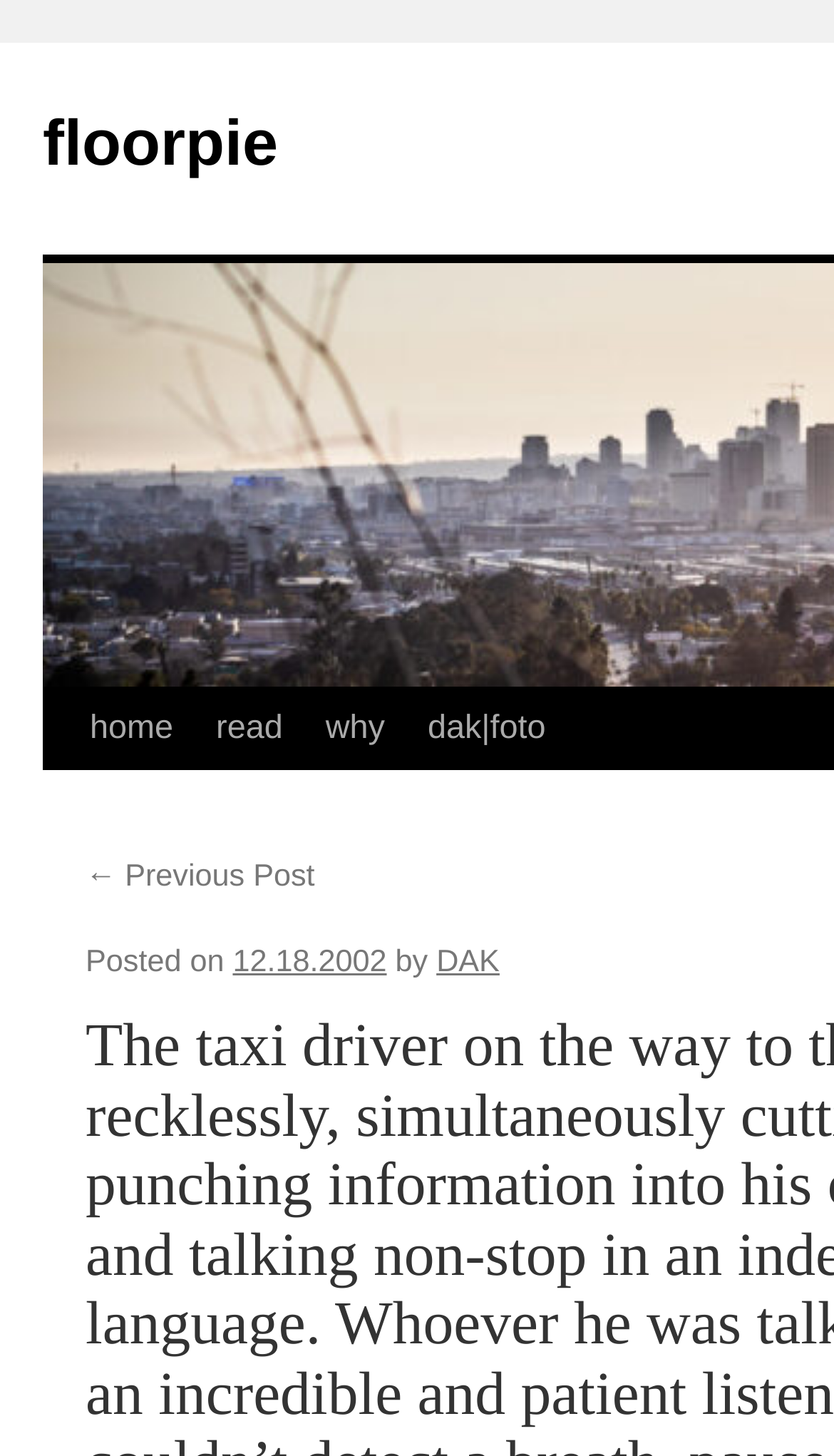Locate the bounding box of the UI element described in the following text: "floorpie".

[0.051, 0.075, 0.333, 0.123]